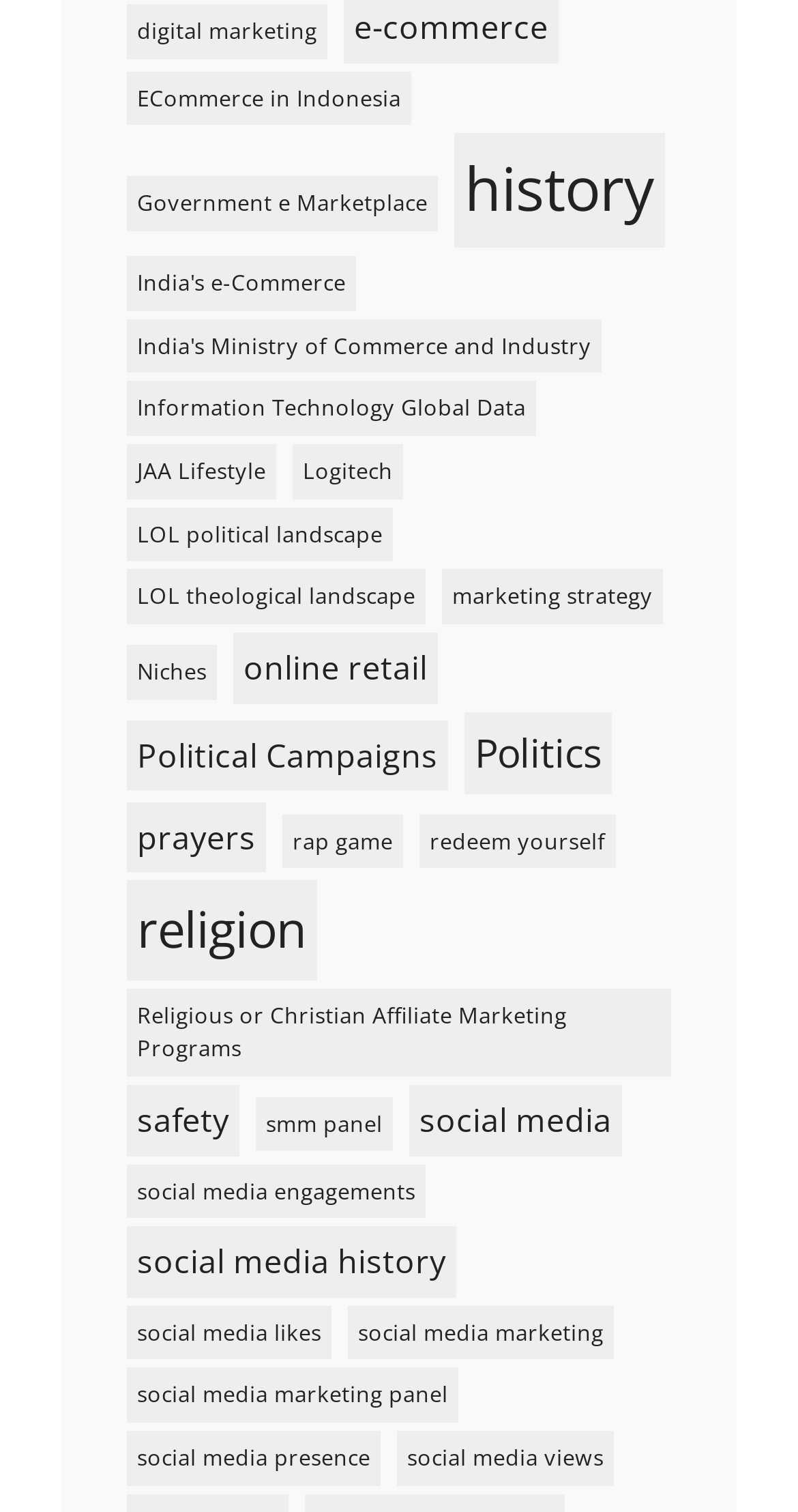Find the bounding box coordinates of the element I should click to carry out the following instruction: "Visit Facebook page".

None